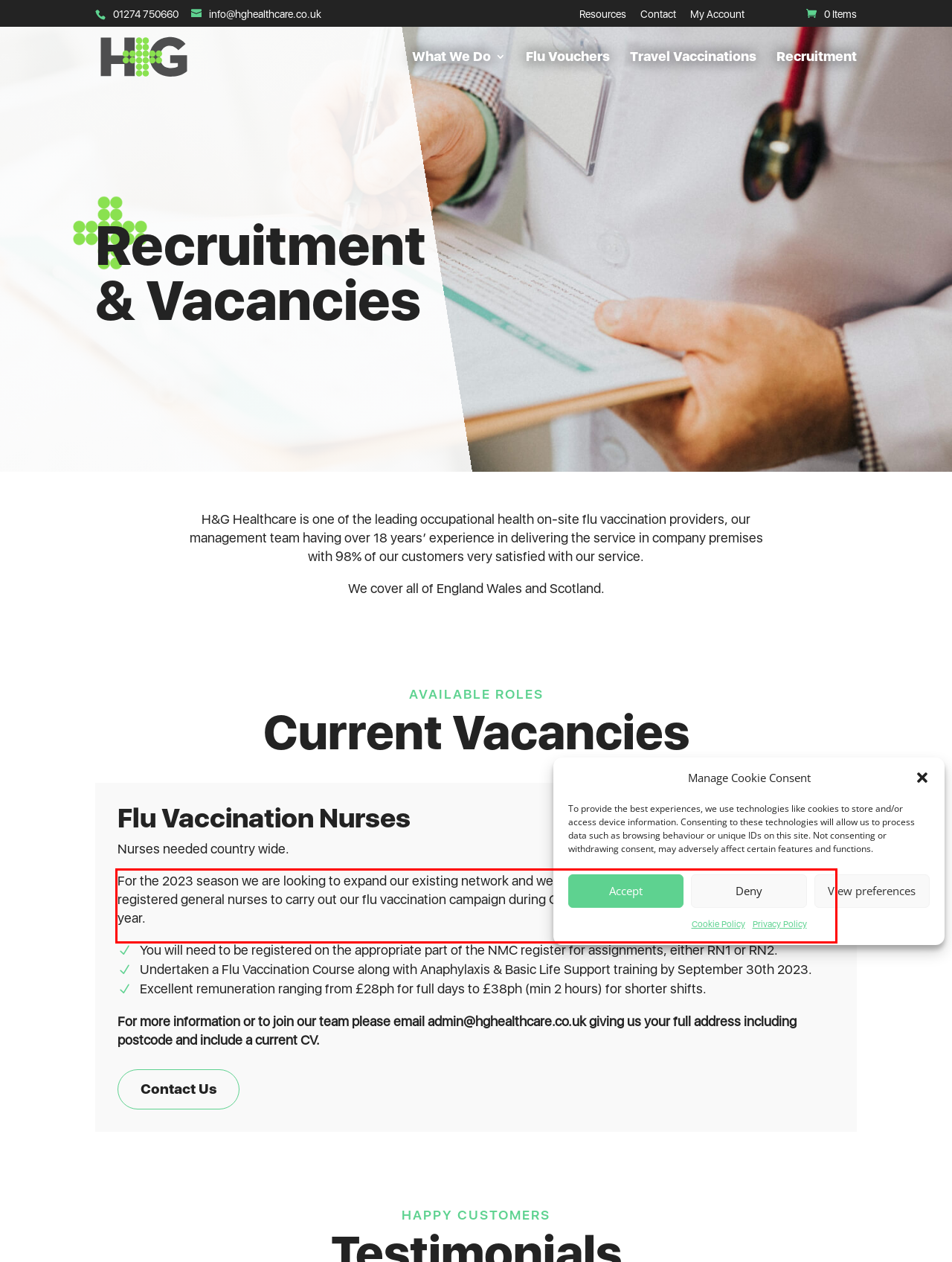You have a screenshot of a webpage with a red bounding box. Use OCR to generate the text contained within this red rectangle.

For the 2023 season we are looking to expand our existing network and we are therefore seeking additional self-employed registered general nurses to carry out our flu vaccination campaign during October, November and into December each year.